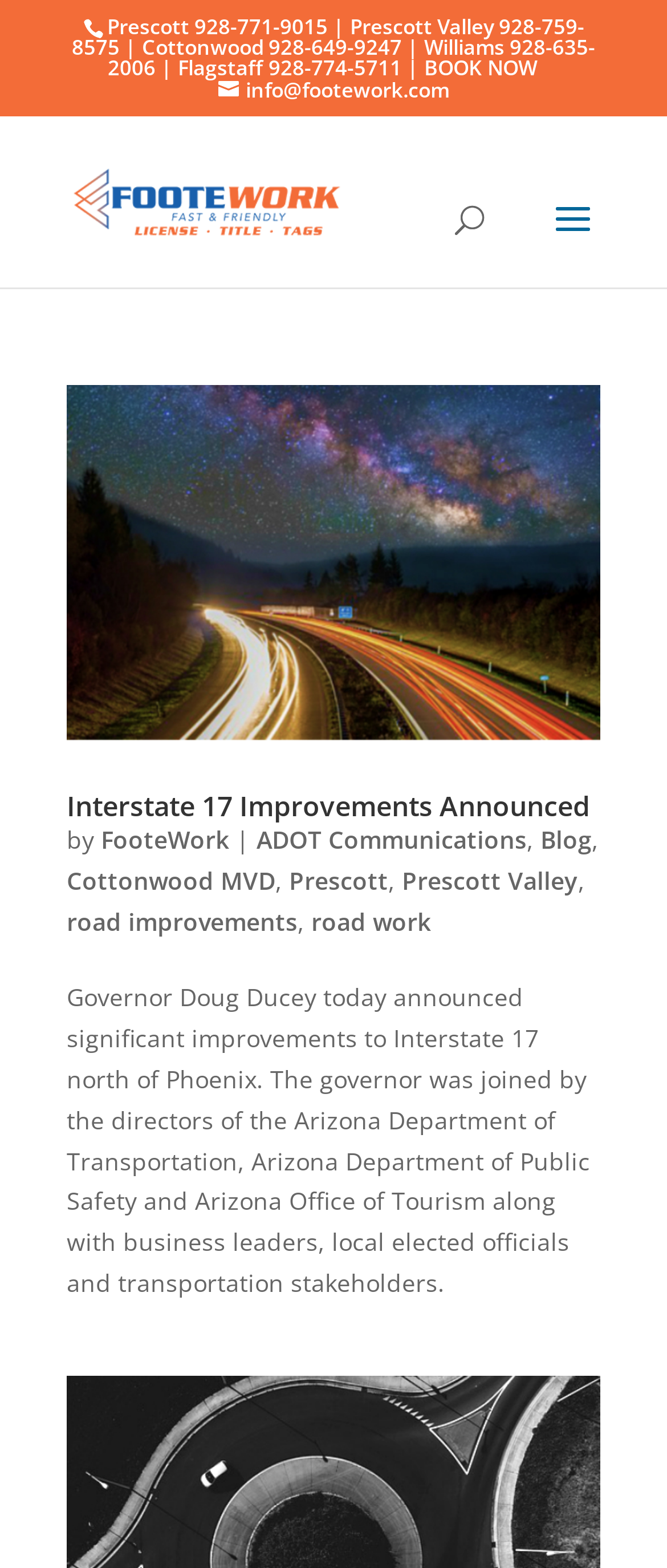Please find the bounding box coordinates (top-left x, top-left y, bottom-right x, bottom-right y) in the screenshot for the UI element described as follows: alt="FooteWork"

[0.11, 0.116, 0.51, 0.137]